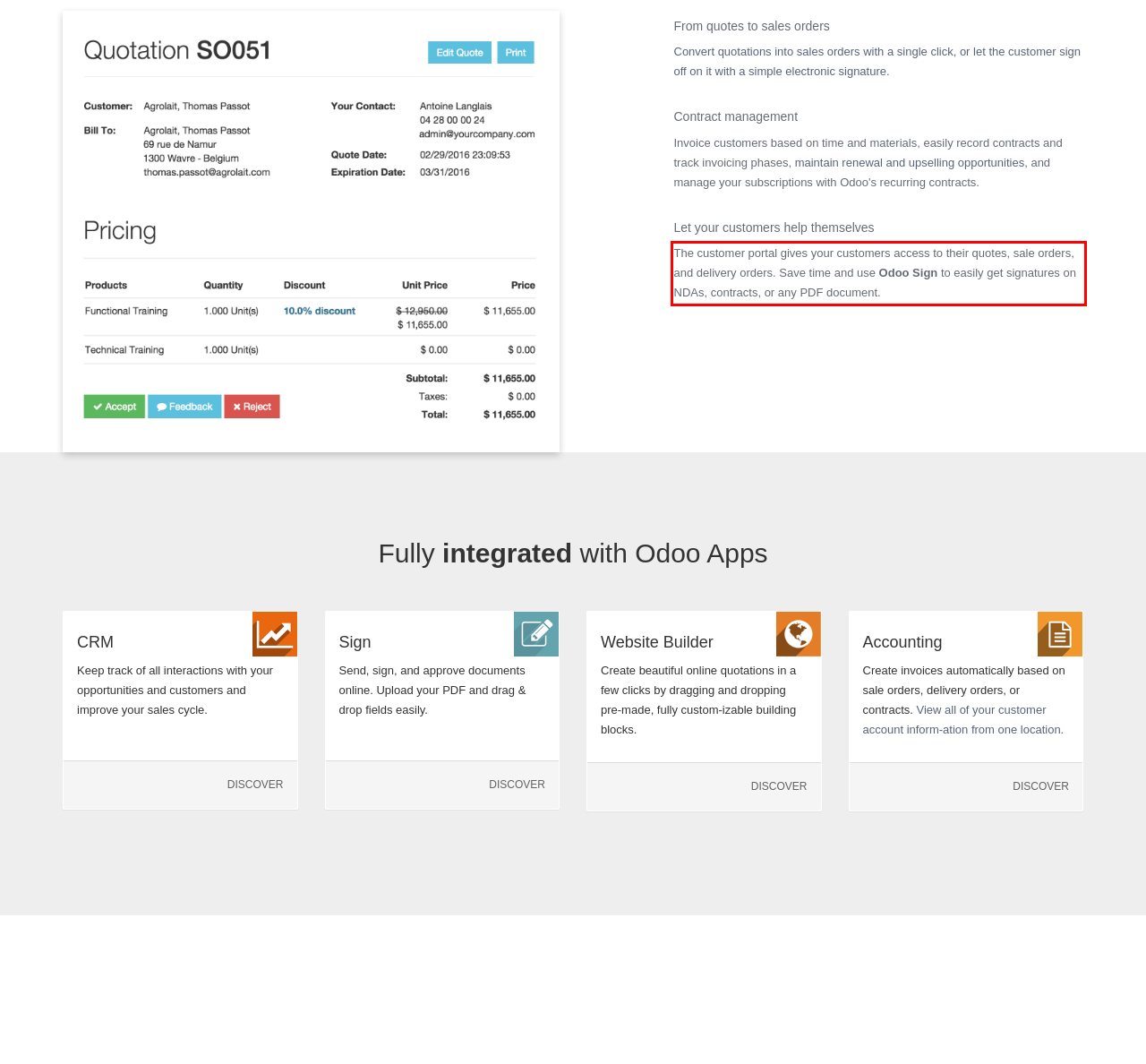Using the provided webpage screenshot, recognize the text content in the area marked by the red bounding box.

The customer portal gives your customers access to their quotes, sale orders, and delivery orders. Save time and use Odoo Sign to easily get signatures on NDAs, contracts, or any PDF document.